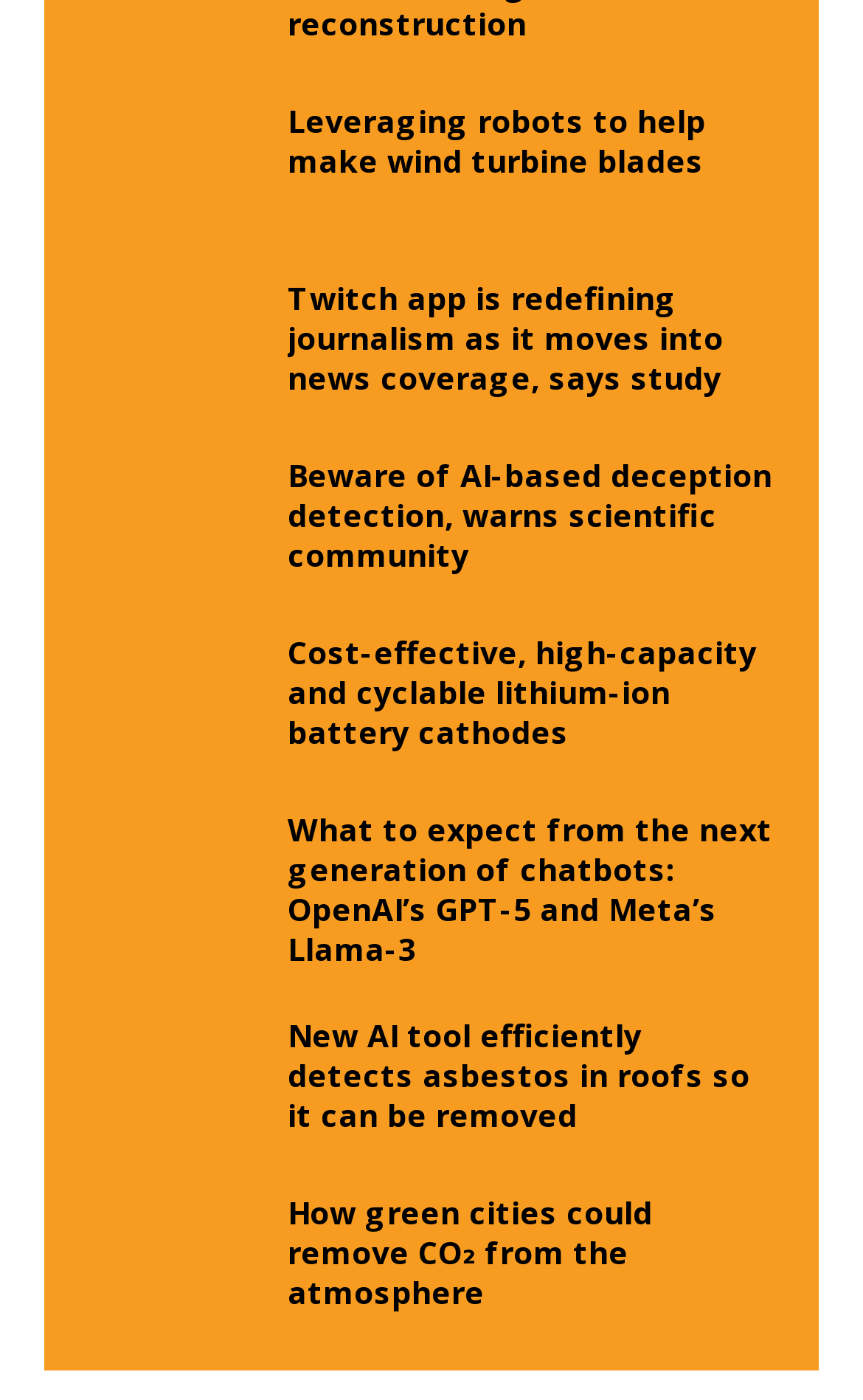Please provide a brief answer to the question using only one word or phrase: 
Are there any images on this webpage?

Yes